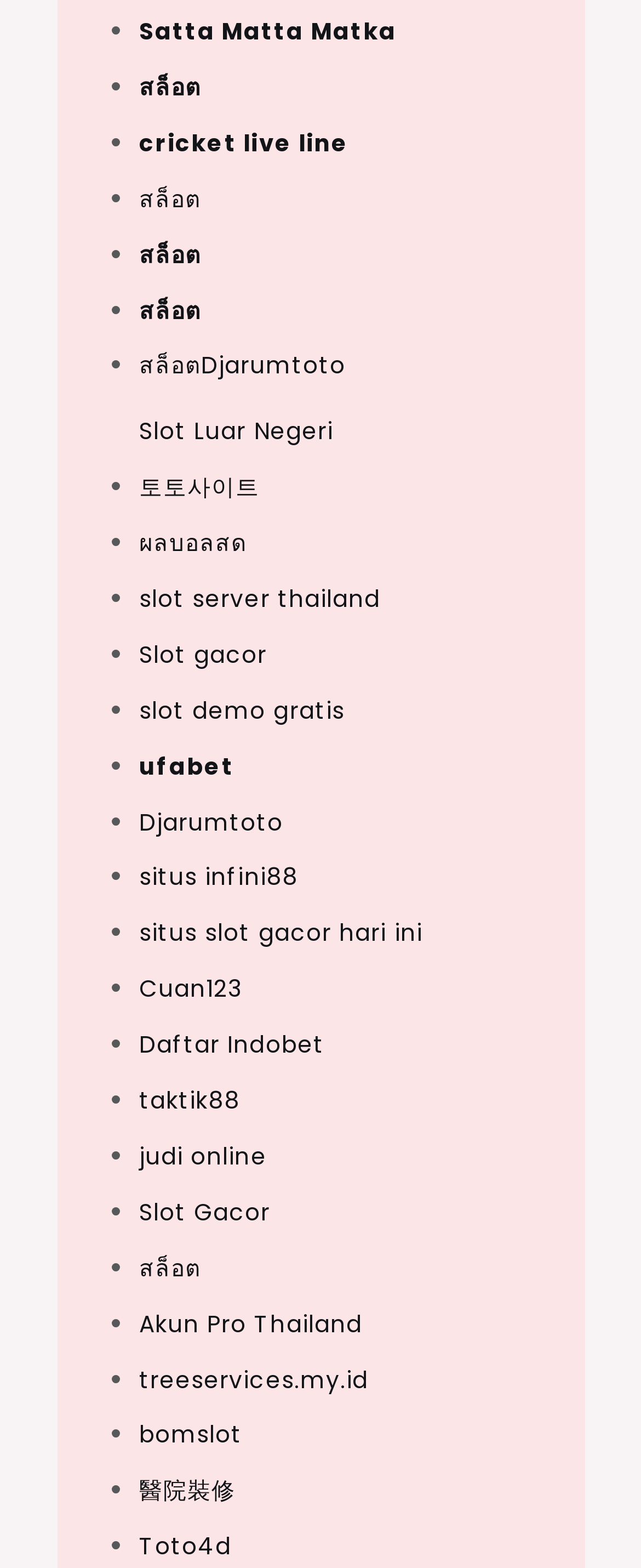Use a single word or phrase to answer the question:
What is the common theme among the links on the webpage?

Online gaming